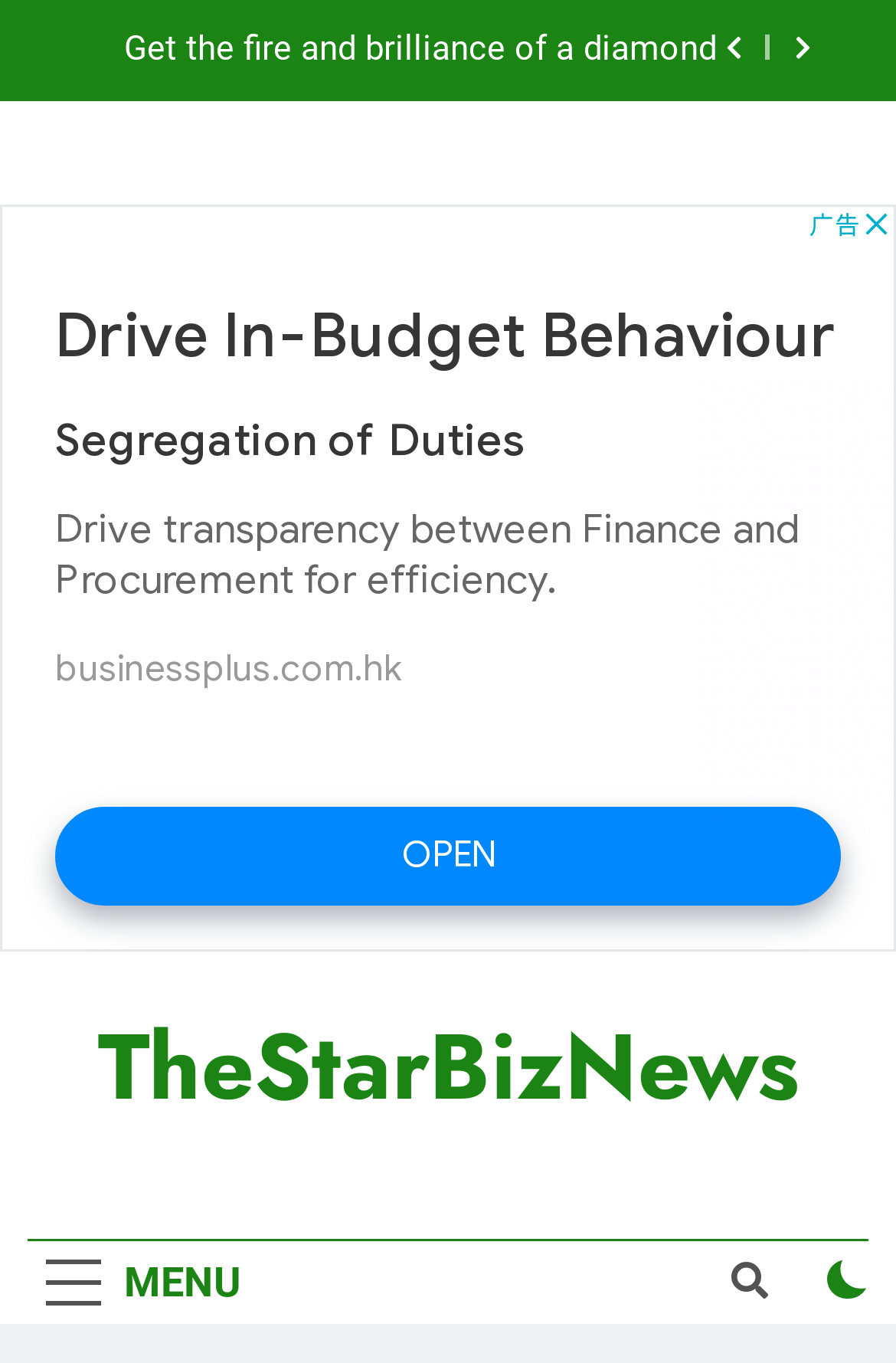Present a detailed account of what is displayed on the webpage.

The webpage appears to be a news article or blog post from TheStarBizNews, with a focus on growing small businesses into large enterprises through Salesforce customization. 

At the top right corner, there are two buttons, one with an icon '\uf053' and the other with an icon '\uf054'. Below these buttons, there is a list item with a link to an article titled "Hire the Perfect Digital Marketer for Your Business Growth". 

Taking up most of the page is an iframe, which is likely an advertisement, spanning the entire width of the page and taking up about half of the page's height. 

At the bottom of the page, there is a link to TheStarBizNews, situated roughly in the middle of the page. 

In the bottom left corner, there is a button labeled "MENU" which is not expanded. Nearby, there is another button with an icon '\uf002'. In the bottom right corner, there is an unchecked checkbox.